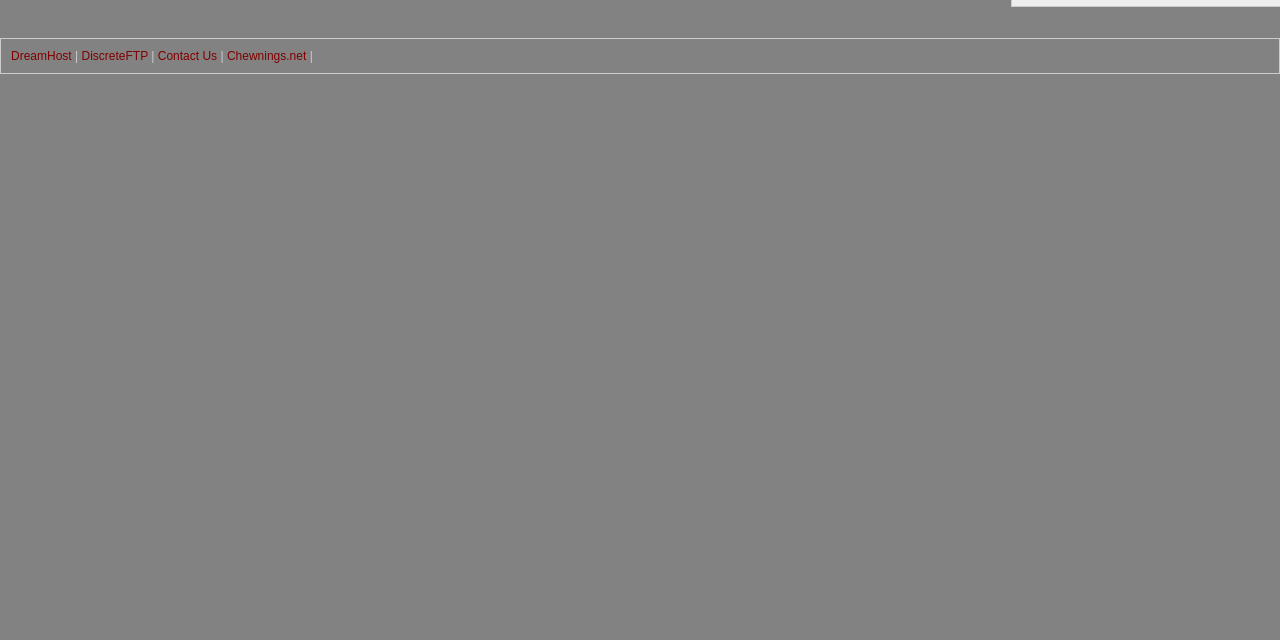Given the element description: "Russia's War on Ukraine", predict the bounding box coordinates of this UI element. The coordinates must be four float numbers between 0 and 1, given as [left, top, right, bottom].

None